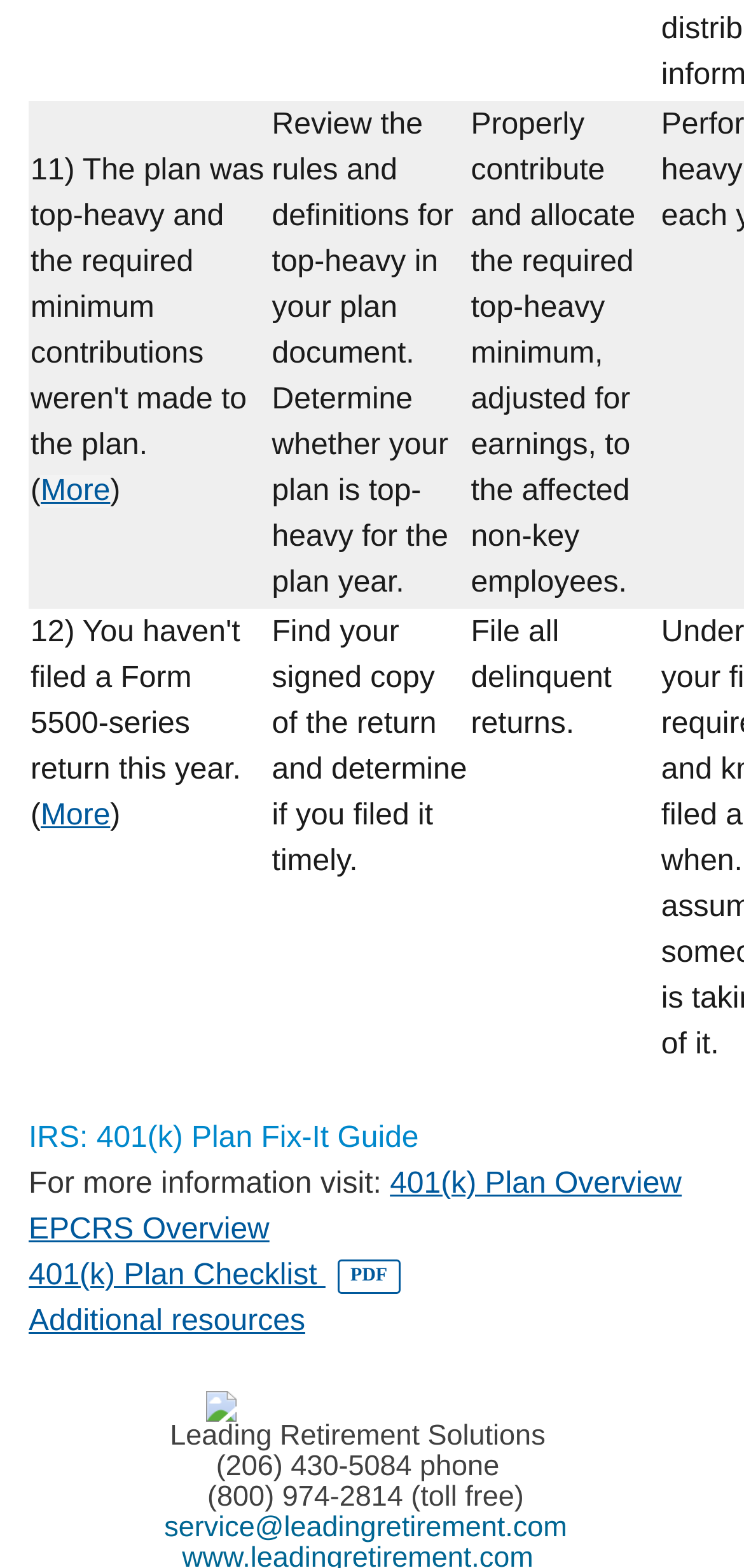Locate the bounding box coordinates of the segment that needs to be clicked to meet this instruction: "Toggle Light/Dark Button".

None